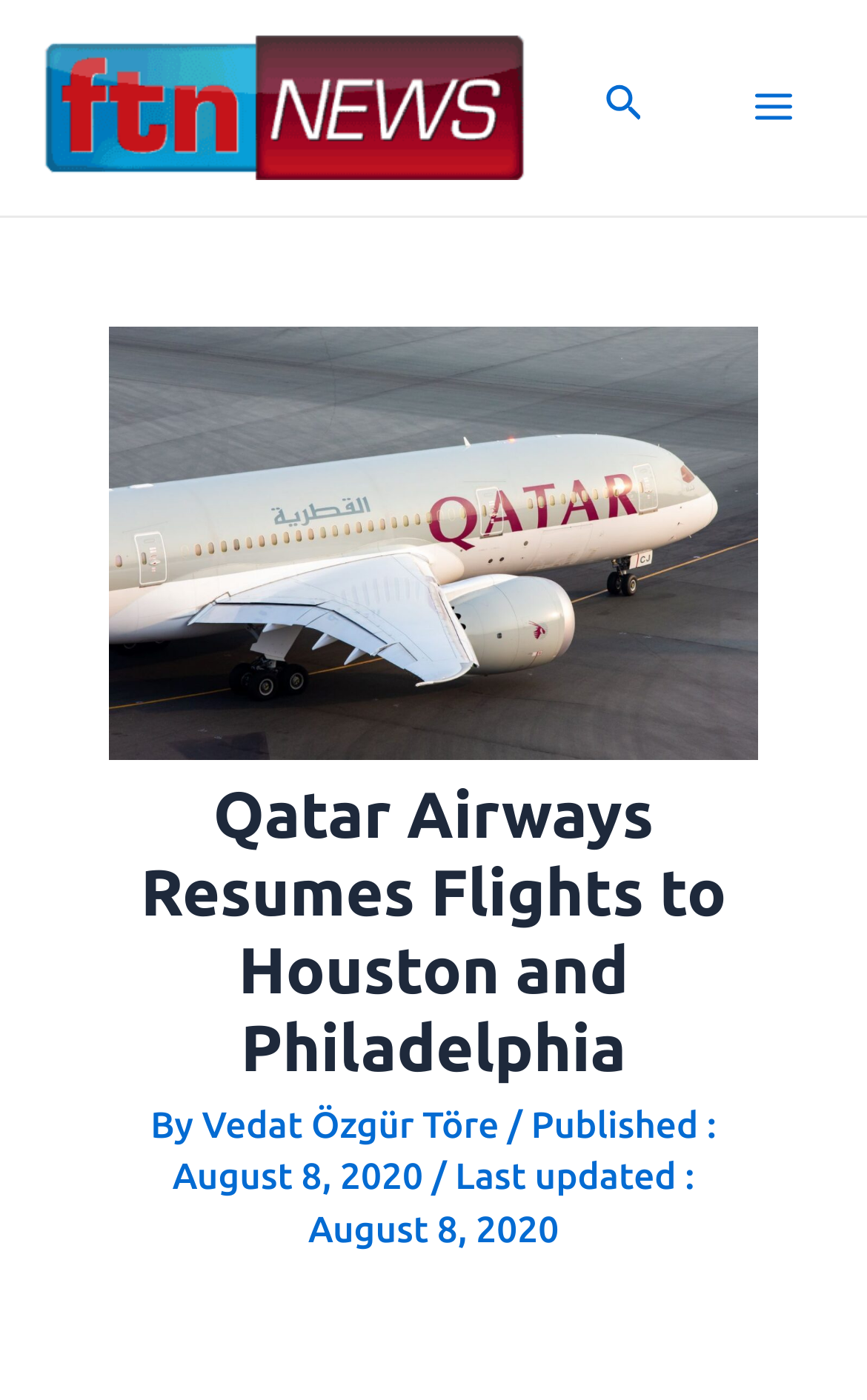Please identify the webpage's heading and generate its text content.

Qatar Airways Resumes Flights to Houston and Philadelphia